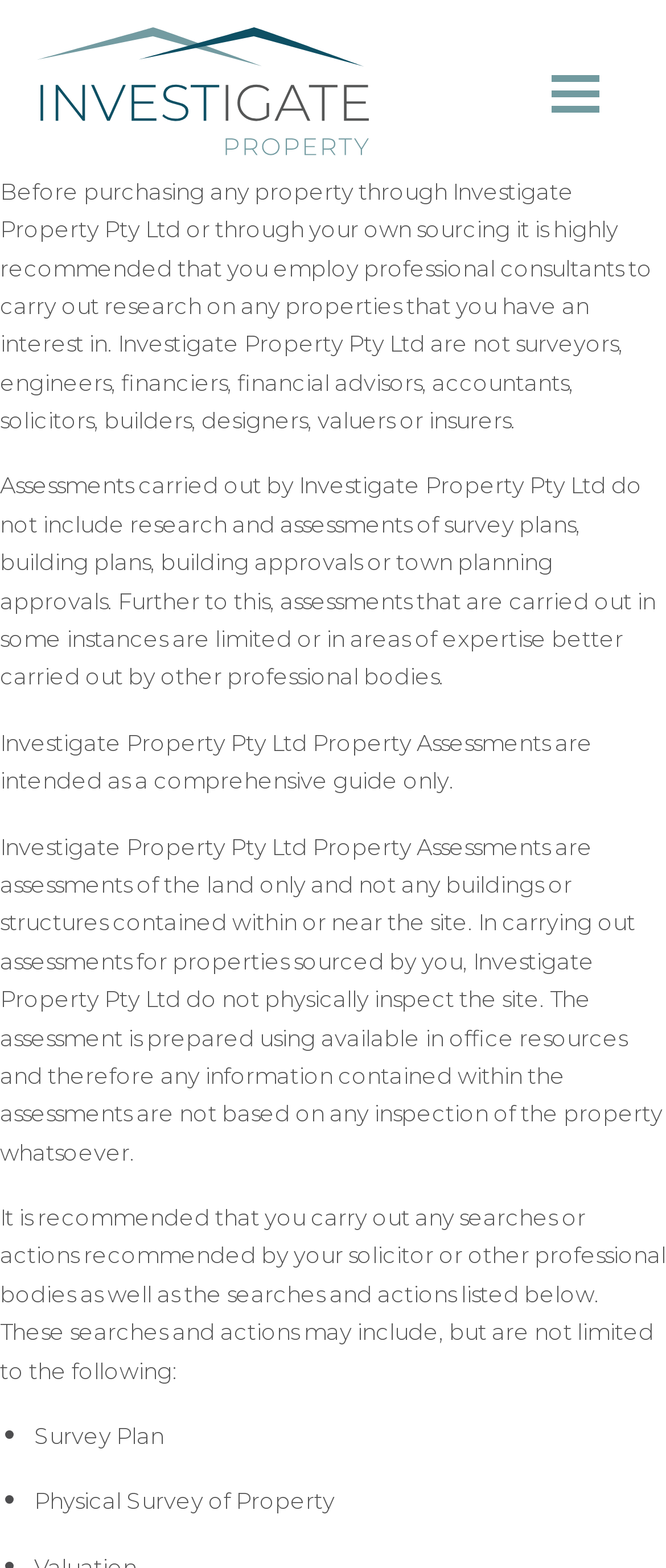Please give a succinct answer using a single word or phrase:
What is the scope of Investigate Property Pty Ltd assessments?

Land only